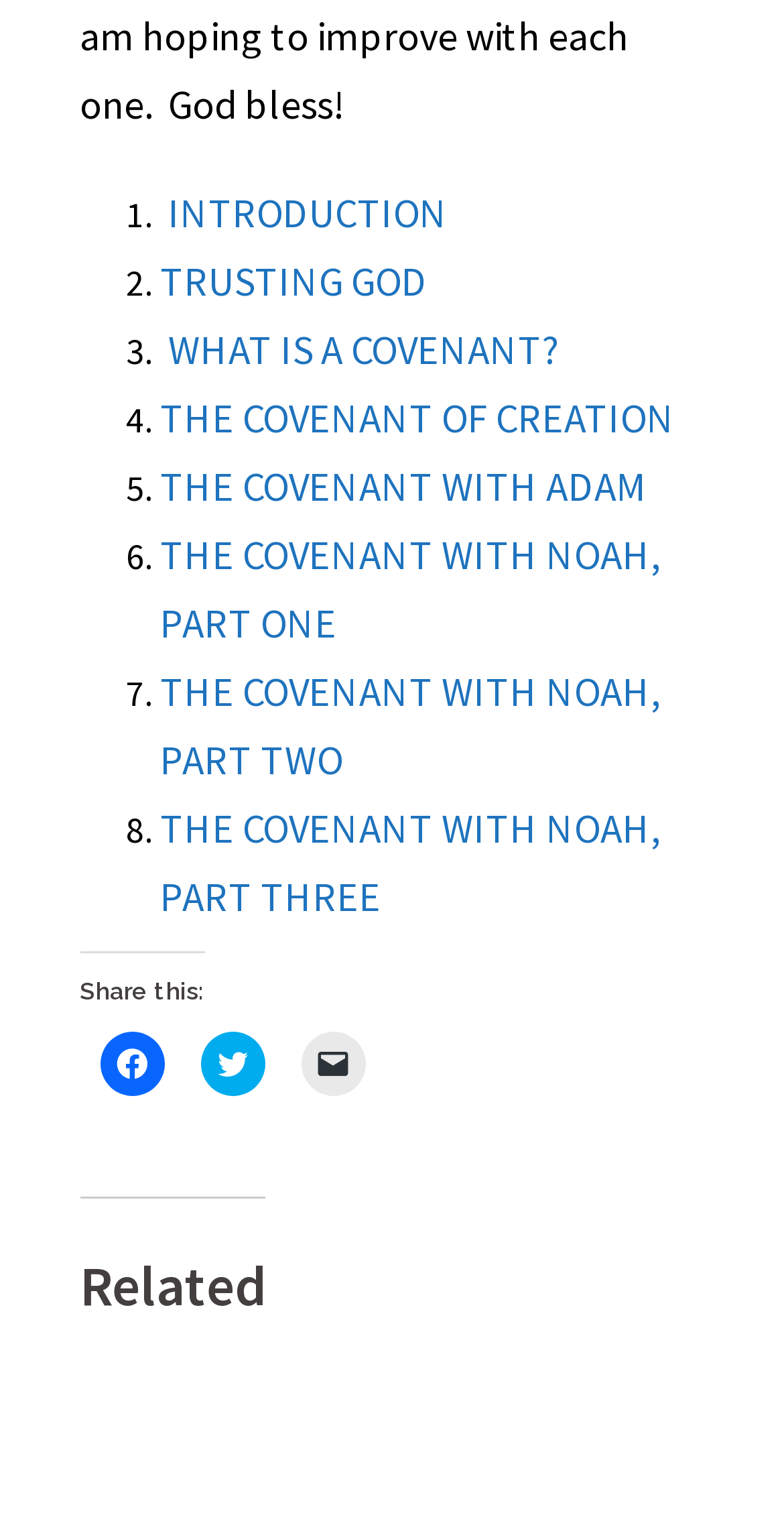Based on what you see in the screenshot, provide a thorough answer to this question: How many social media sharing options are there?

I looked at the 'Share this:' section and found three social media sharing options, which are Facebook, Twitter, and email.